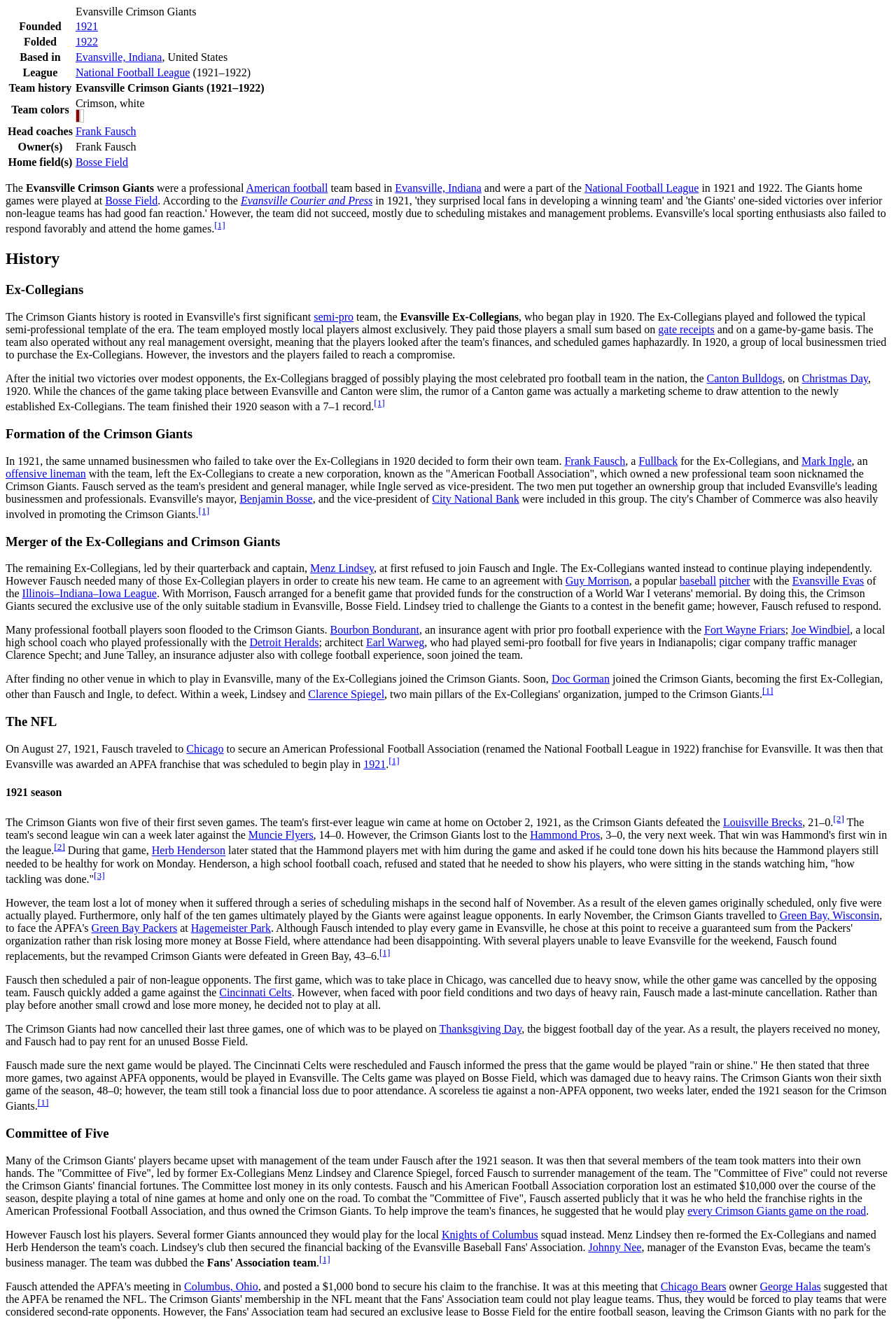What was the name of the team founded in 1921?
Using the image as a reference, answer the question with a short word or phrase.

Evansville Crimson Giants